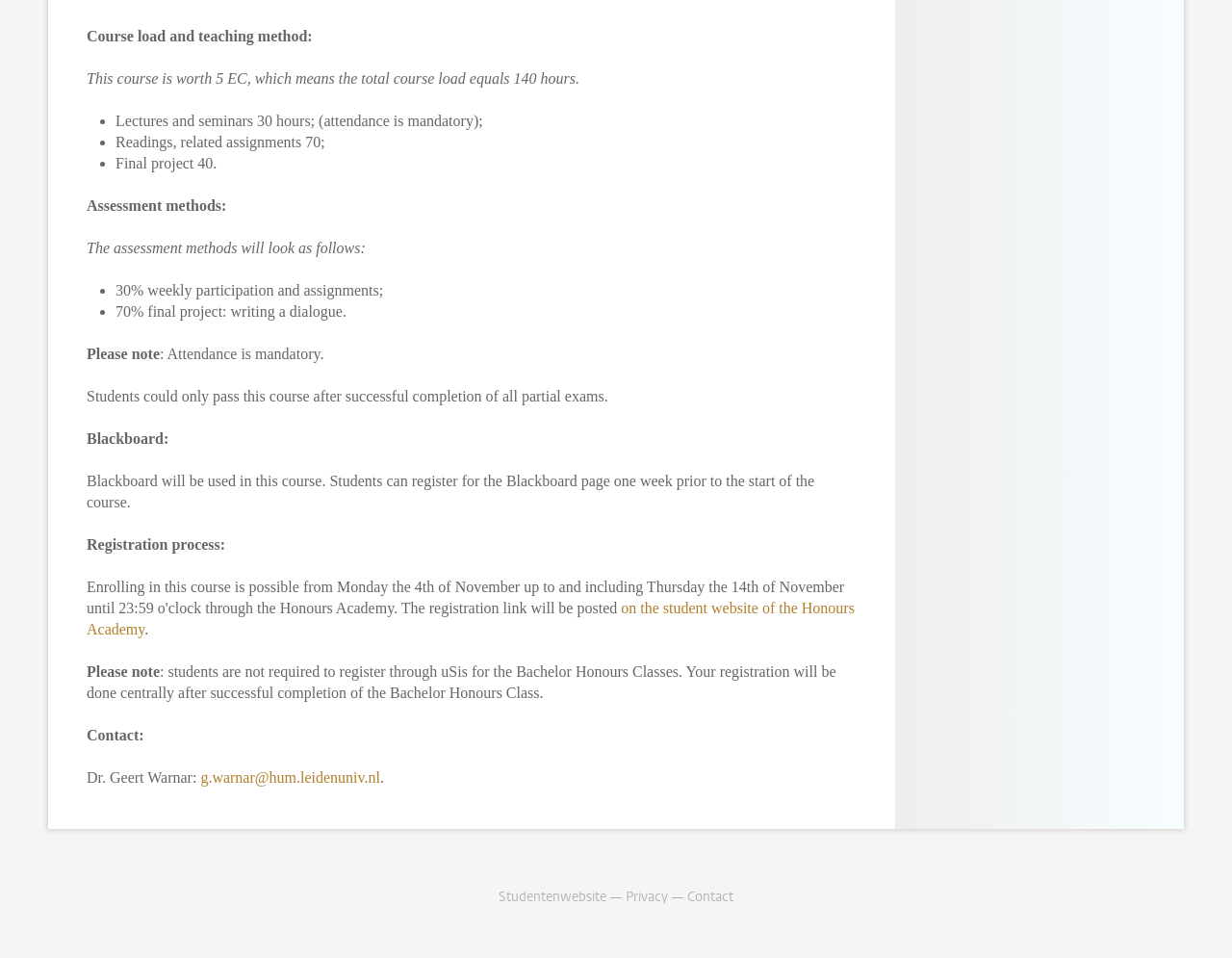Using a single word or phrase, answer the following question: 
How many hours are allocated for lectures and seminars?

30 hours